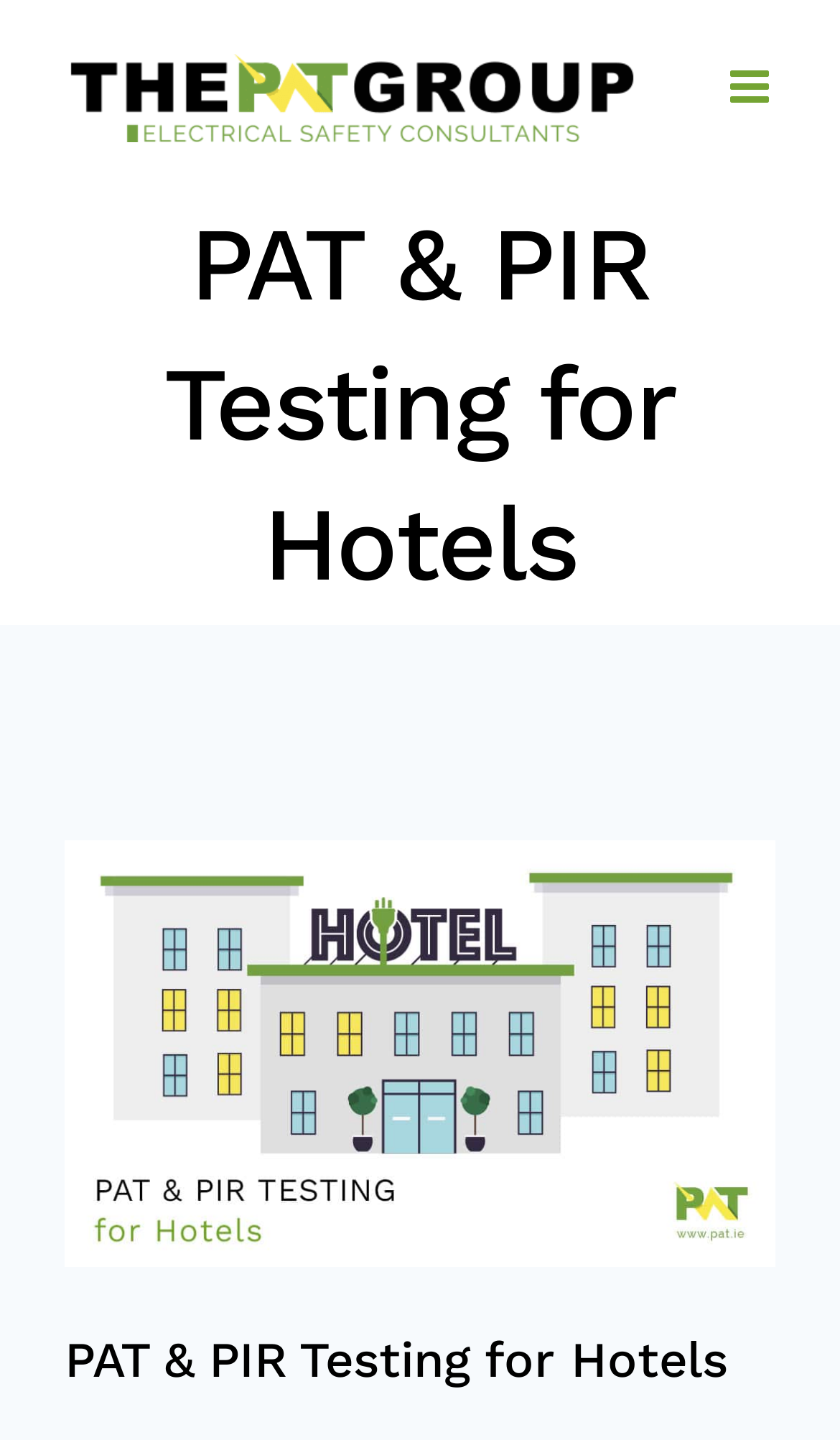Utilize the details in the image to give a detailed response to the question: Is the mobile menu expanded?

I found a link with the text 'Toggle mobile menu' and an attribute 'expanded' set to 'False'. This indicates that the mobile menu is not currently expanded.